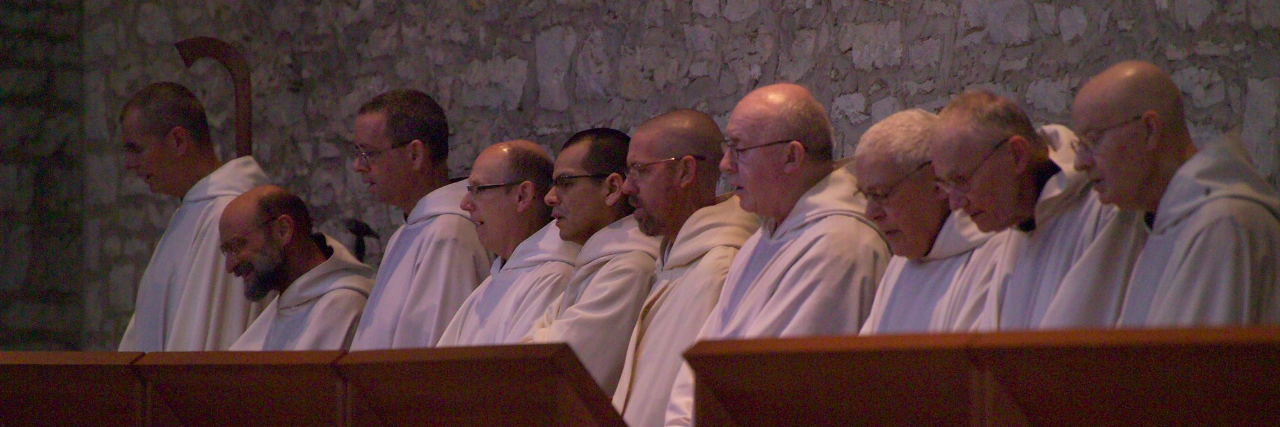What type of walls are behind the monks?
Refer to the image and provide a concise answer in one word or phrase.

Stone walls